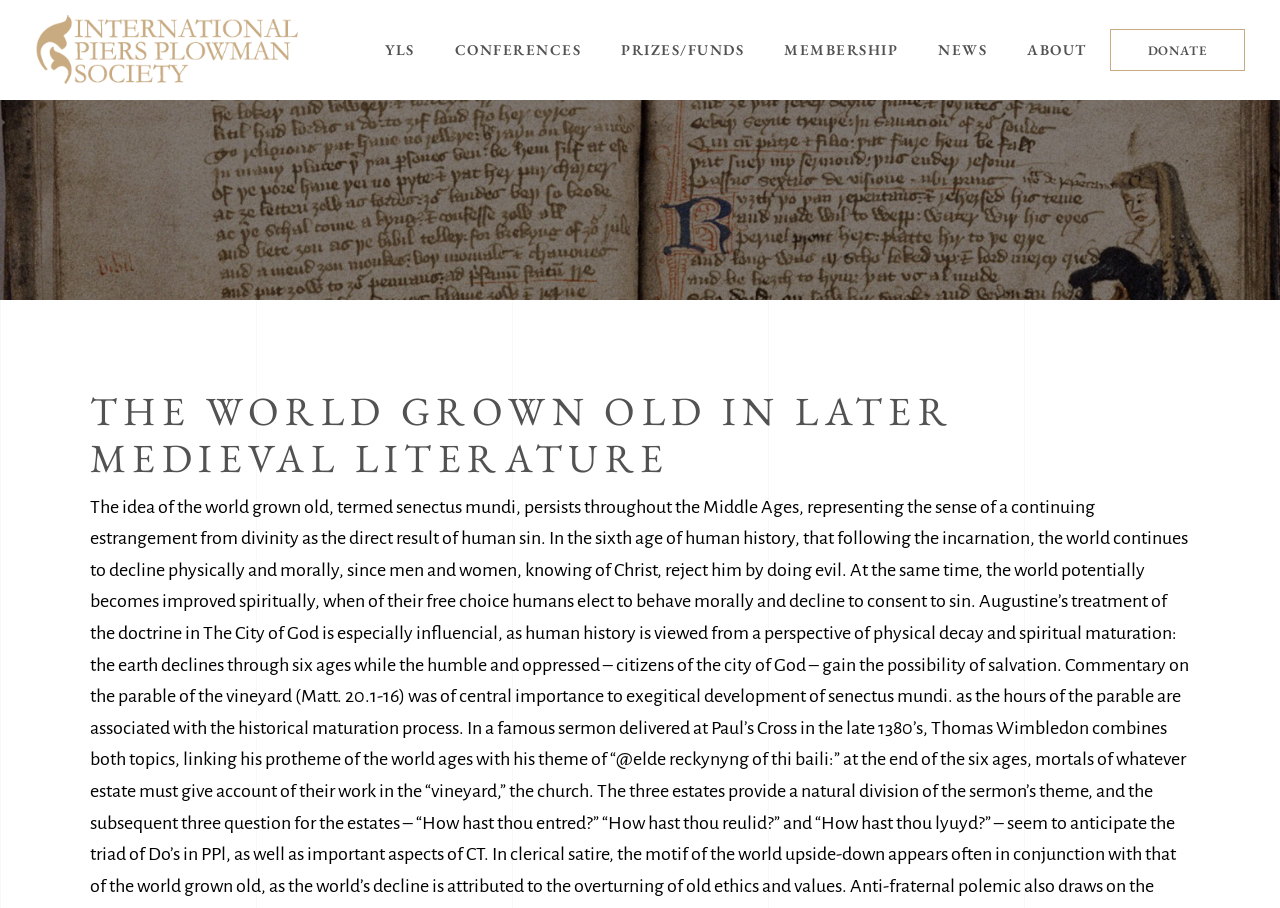Using the details in the image, give a detailed response to the question below:
How many links are in the top navigation bar?

I counted the number of links in the top navigation bar, which are 'YLS', 'CONFERENCES', 'PRIZES/FUNDS', 'MEMBERSHIP', 'NEWS', 'ABOUT', and 'DONATE'.